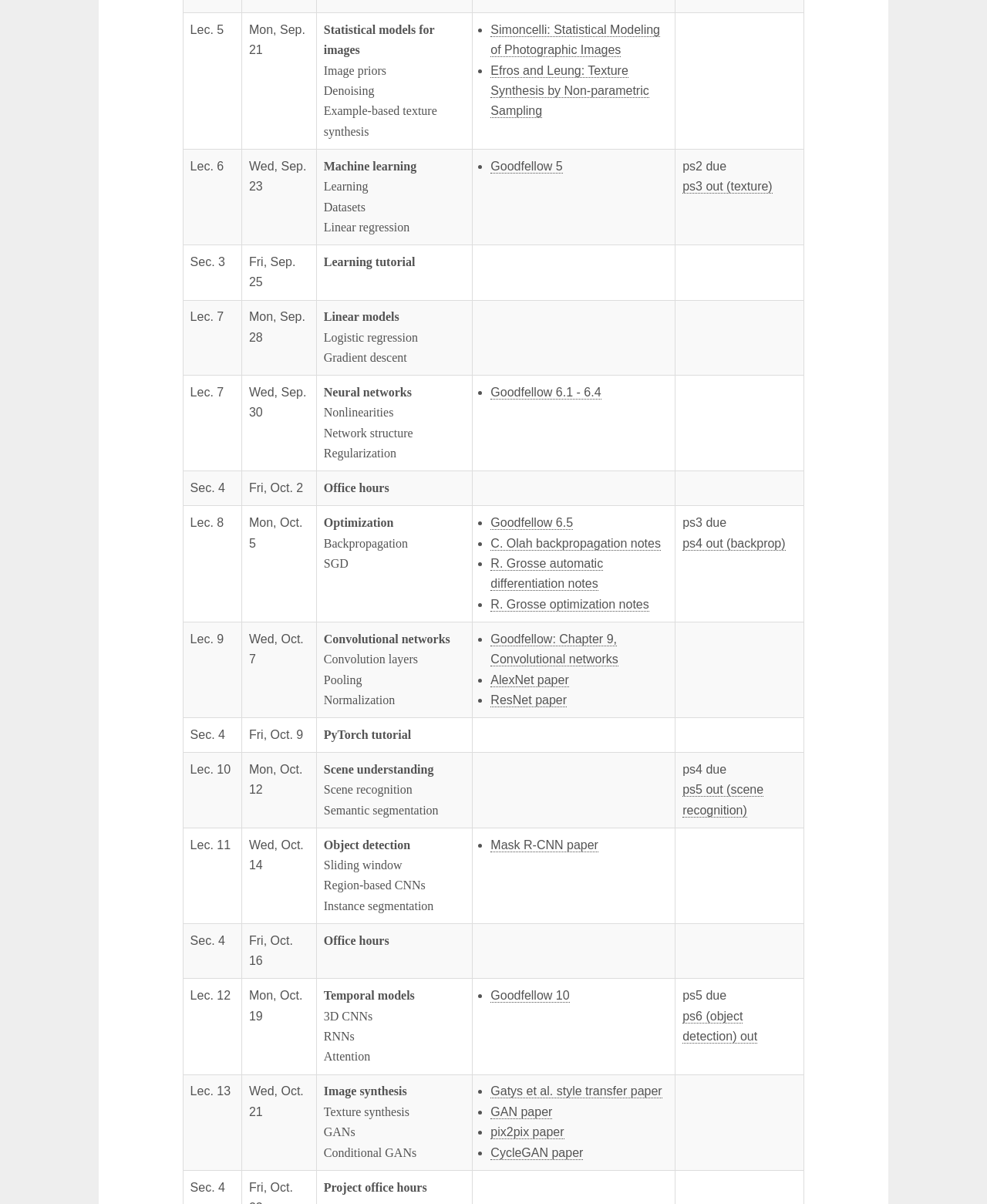Can you find the bounding box coordinates for the element to click on to achieve the instruction: "Click on the link 'ResNet paper'"?

[0.497, 0.576, 0.574, 0.587]